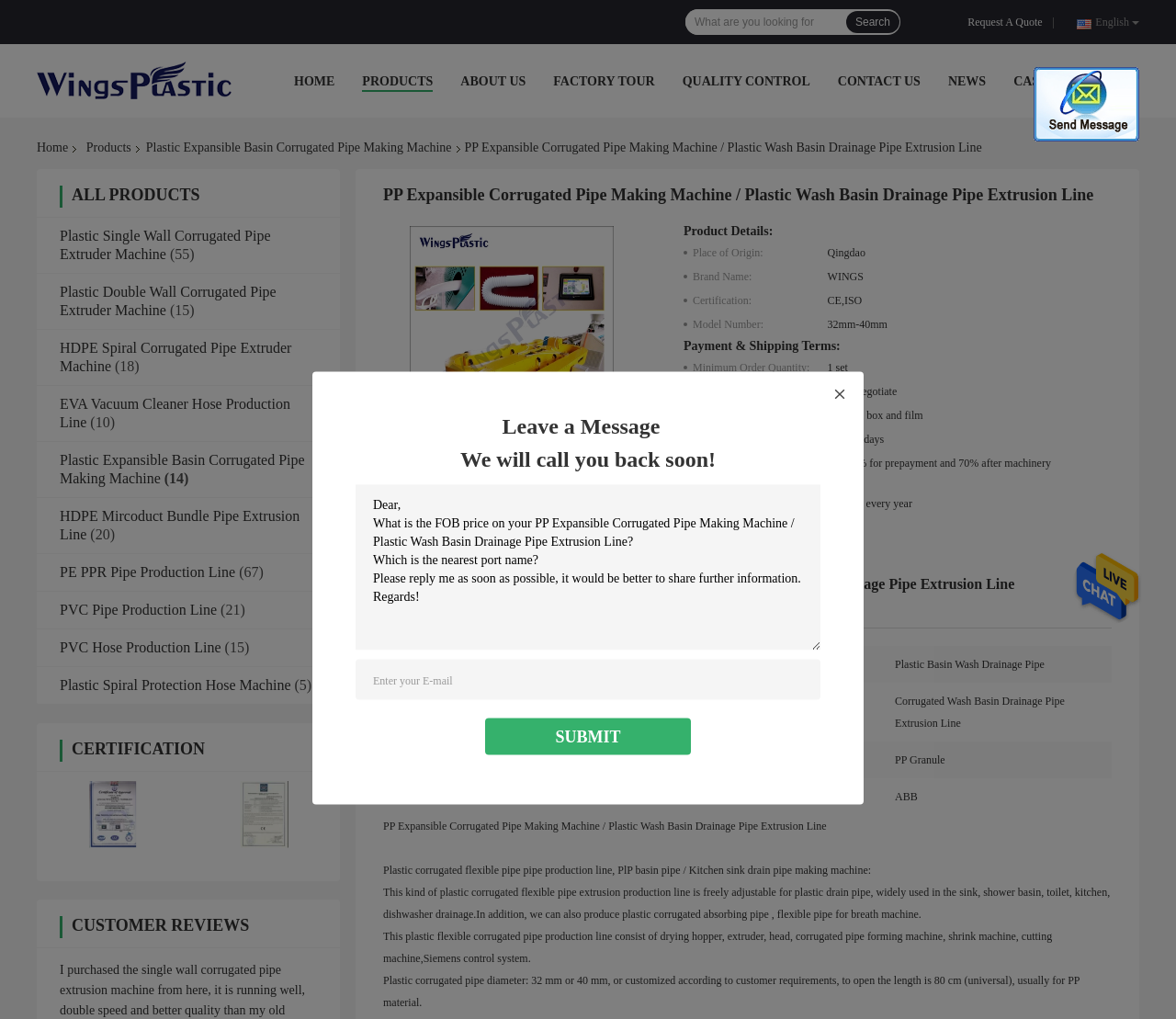How many products are listed under 'ALL PRODUCTS'?
Refer to the image and provide a detailed answer to the question.

I counted the number of products listed under the 'ALL PRODUCTS' section, which includes 'Plastic Single Wall Corrugated Pipe Extruder Machine', 'Plastic Double Wall Corrugated Pipe Extruder Machine', and so on, and found a total of 11 products.